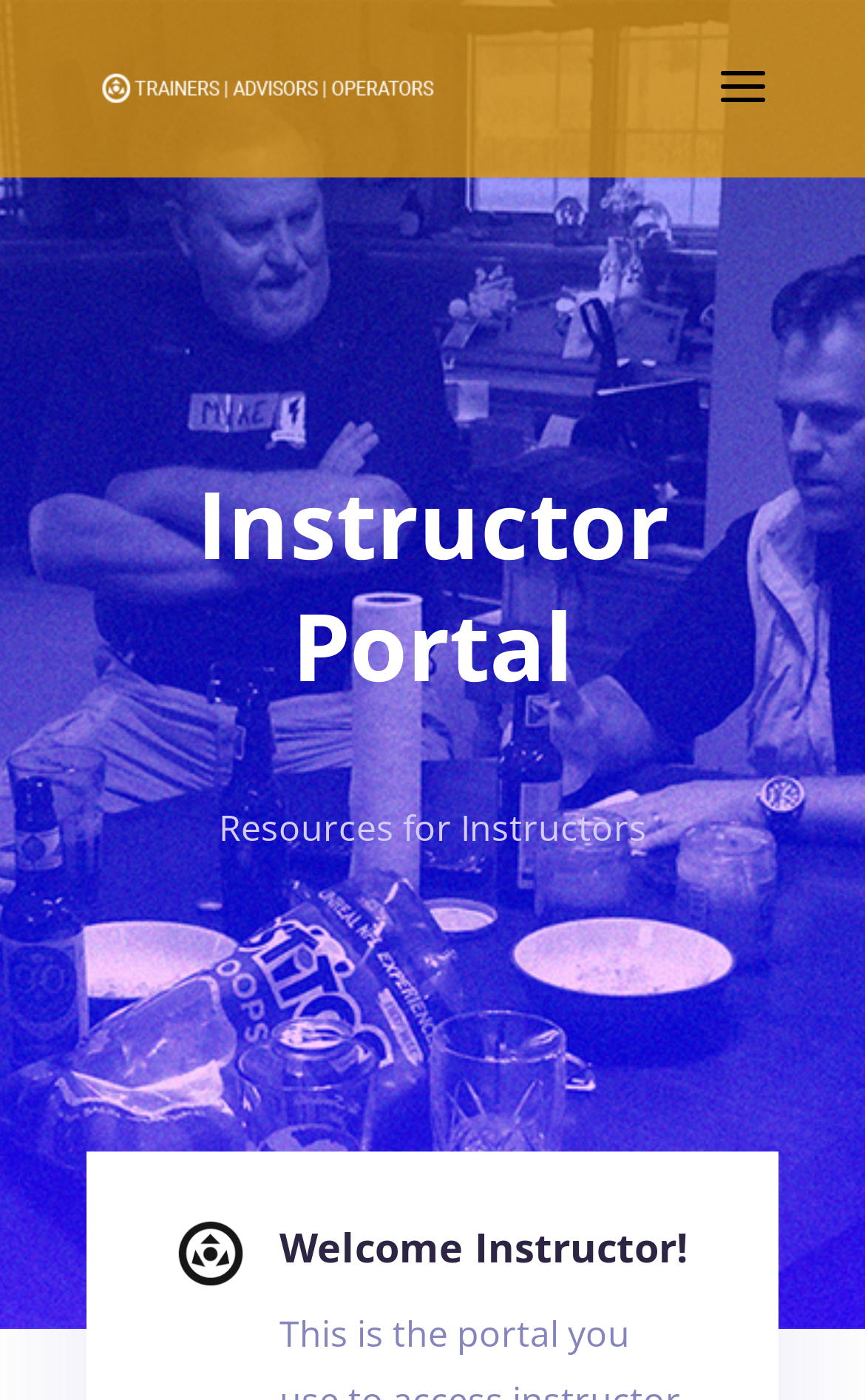Explain the webpage in detail, including its primary components.

The webpage is titled "Instructor Portal | Distributed Security" and appears to be a portal for instructors. At the top left, there is a link and an image, both labeled "Distributed Security", which suggests that this might be the logo or branding of the portal. 

Below the logo, there is a prominent heading that reads "Instructor Portal", taking up most of the width of the page. 

Further down, there is a section labeled "Resources for Instructors", which contains a link and a heading that says "Welcome Instructor!". The "Welcome Instructor!" heading is positioned to the right of the "Resources for Instructors" text, and the link with the same label is placed below it.